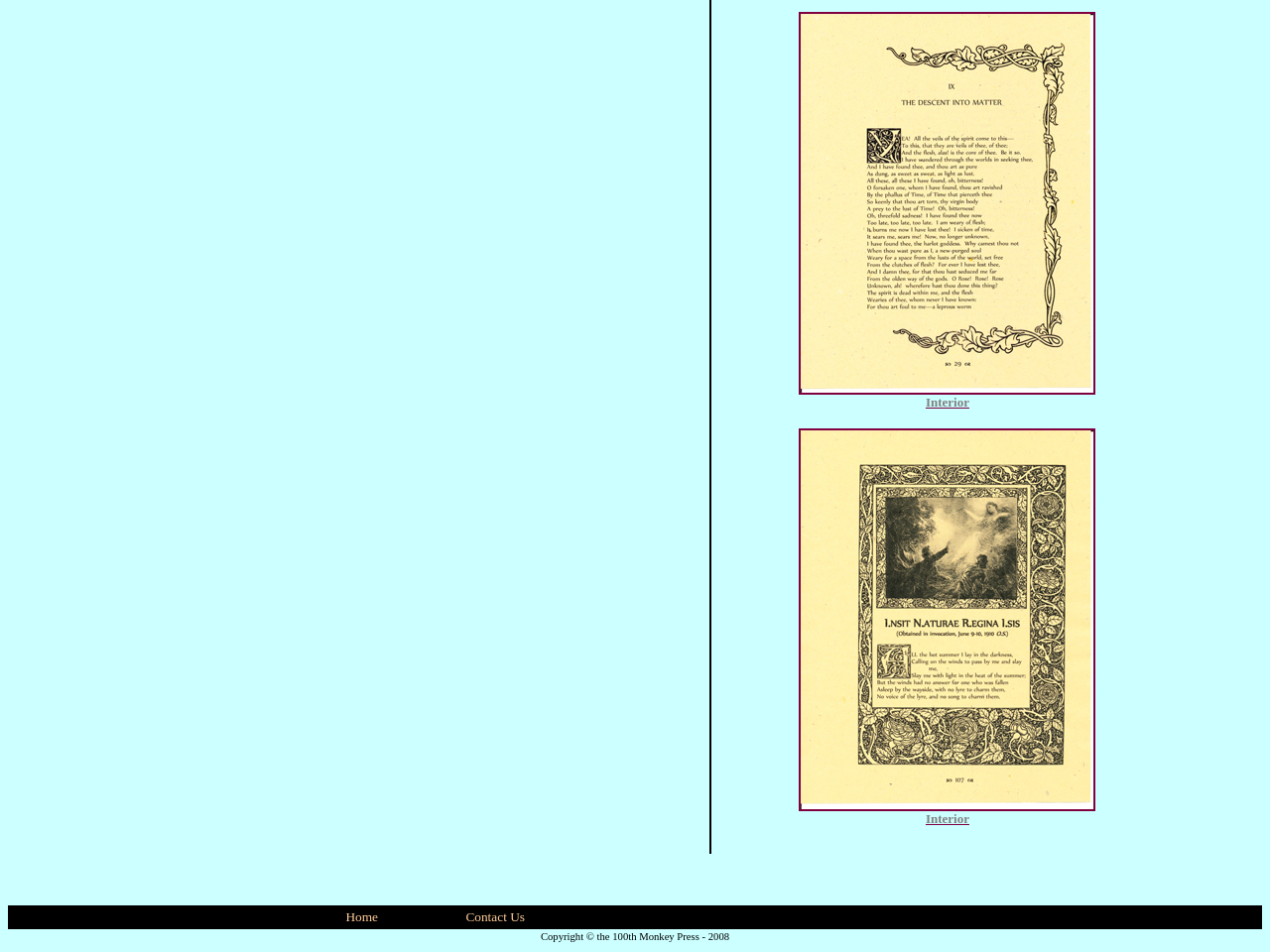Respond with a single word or phrase for the following question: 
What is the text on the bottom-left link?

Home